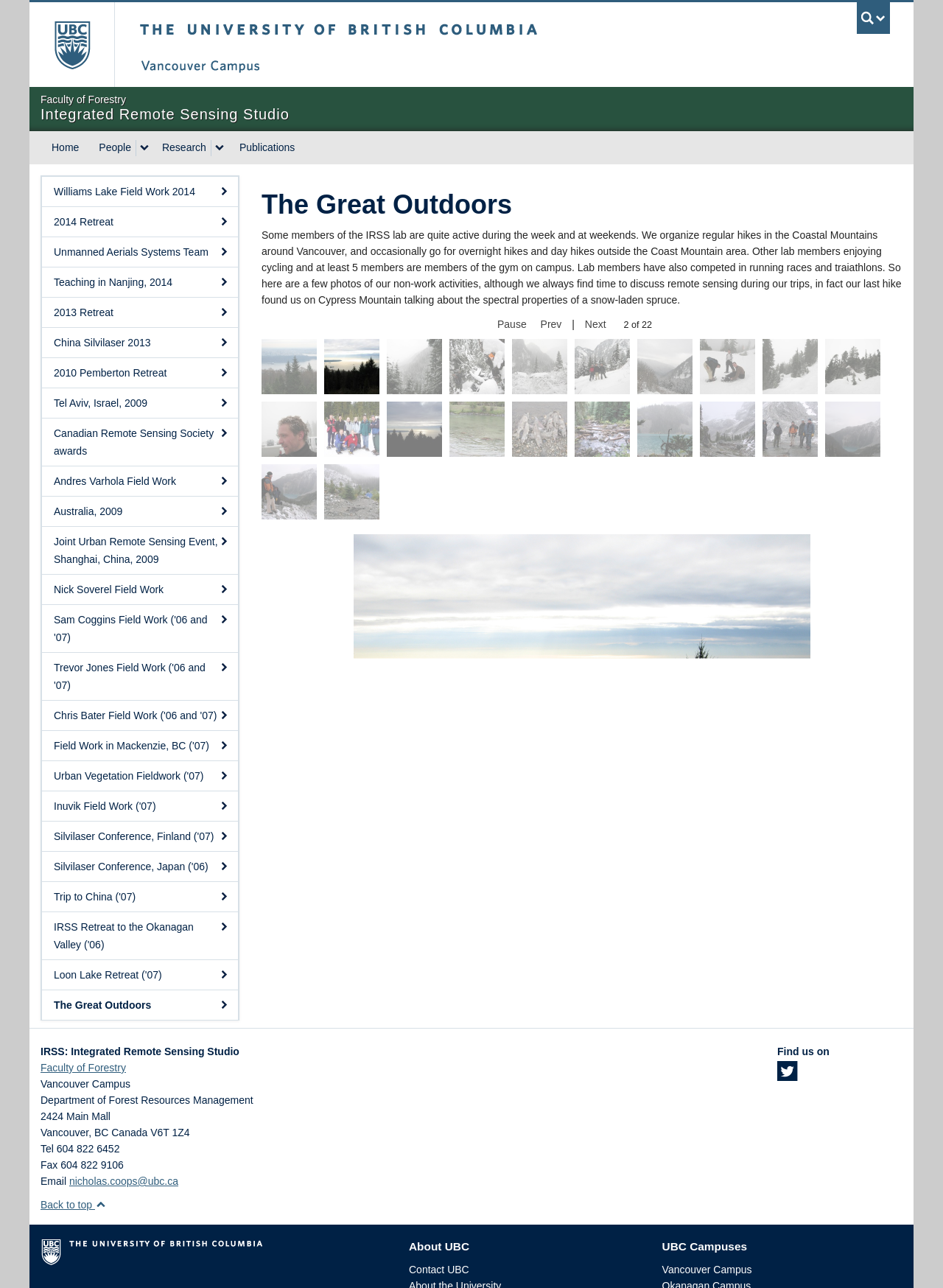Determine the bounding box coordinates of the element's region needed to click to follow the instruction: "Expand the People menu". Provide these coordinates as four float numbers between 0 and 1, formatted as [left, top, right, bottom].

[0.144, 0.108, 0.162, 0.121]